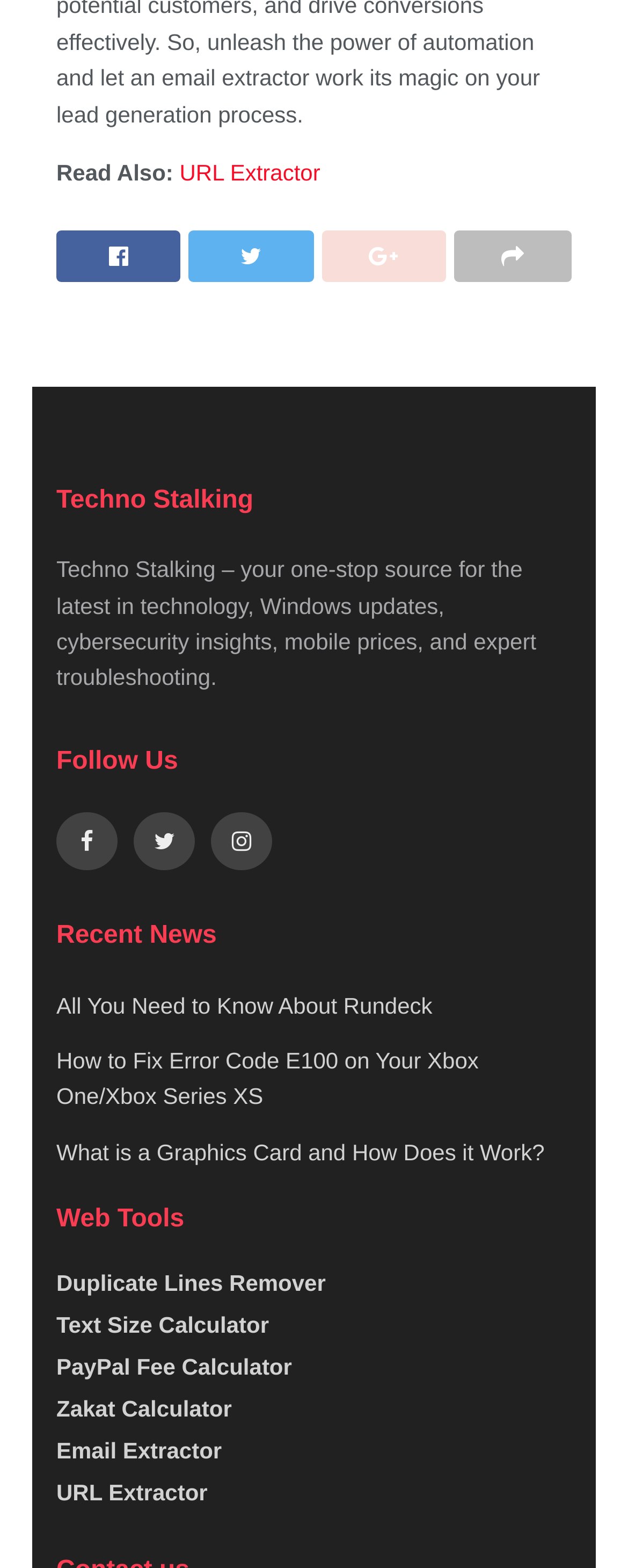What type of calculators are available on the website?
Examine the image and provide an in-depth answer to the question.

The website offers various calculators under the 'Web Tools' section, including a Text Size Calculator, a PayPal Fee Calculator, and a Zakat Calculator. These calculators can be used for different purposes such as calculating text size, PayPal fees, and Zakat.